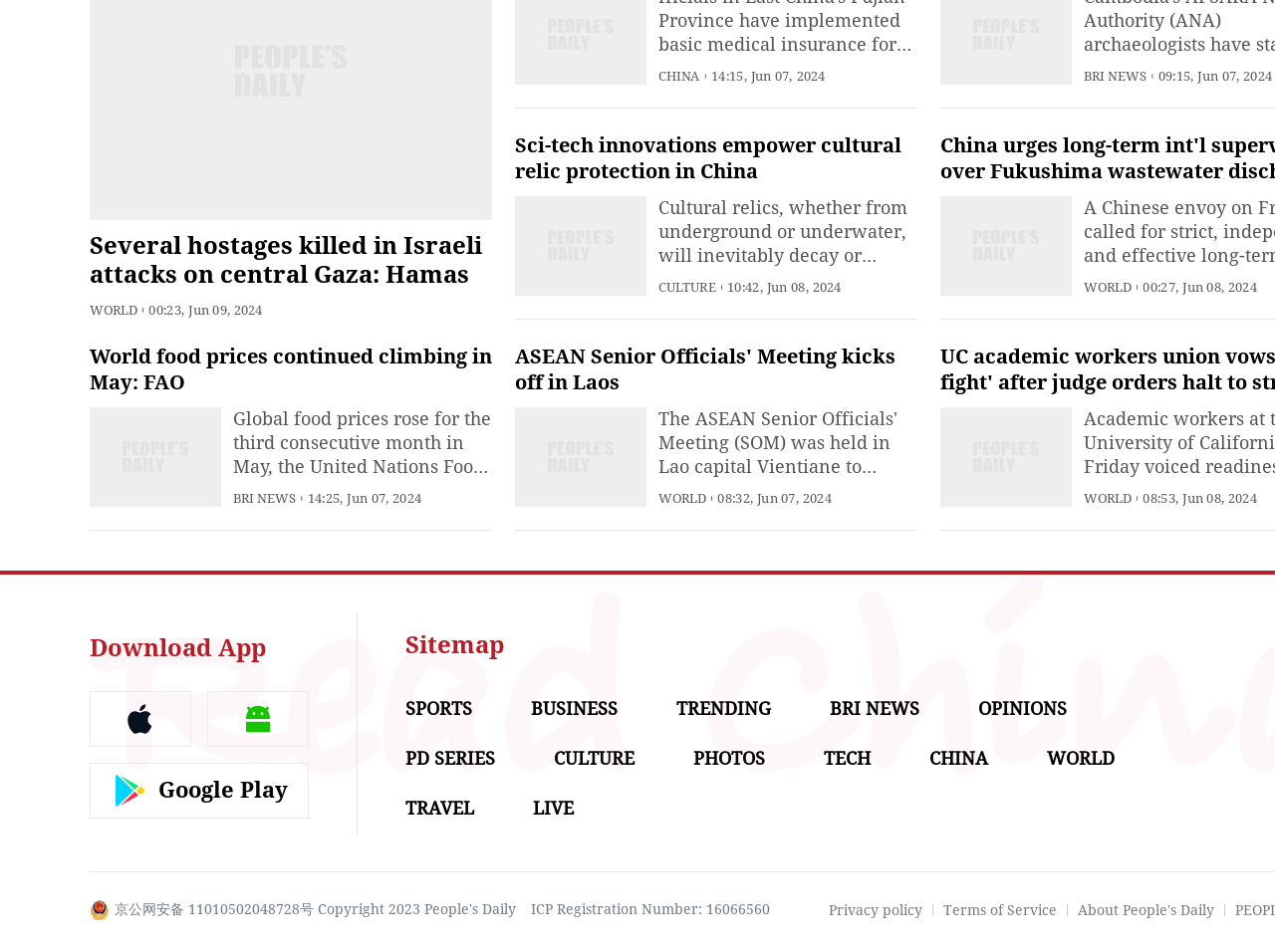Using the format (top-left x, top-left y, bottom-right x, bottom-right y), and given the element description, identify the bounding box coordinates within the screenshot: ICP Registration Number: 16066560

[0.416, 0.947, 0.604, 0.965]